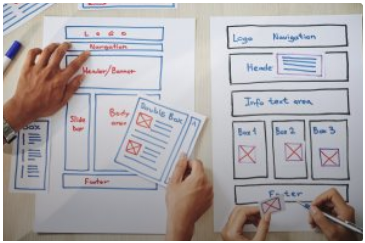Provide an in-depth description of the image.

The image showcases a creative workspace where two hands are actively engaged in designing website layouts on pieces of paper. On the left, a hand is placing a sketched element labeled "Body area" alongside sections for "Navigation," "Header/Banner," "Sidebar," and "Footer." On the right, another layout features a header for "Logo" and "Navigation," along with a designated "Info text area" and three boxes labeled "Box 1," "Box 2," and "Box 3," culminating in a "Footer." The vibrant sketches, complete with handwritten labels and sections, illustrate the brainstorming process of e-commerce website design, emphasizing clarity and organization in web development planning. Various colored markers are visible, suggesting an interactive and collaborative design environment.